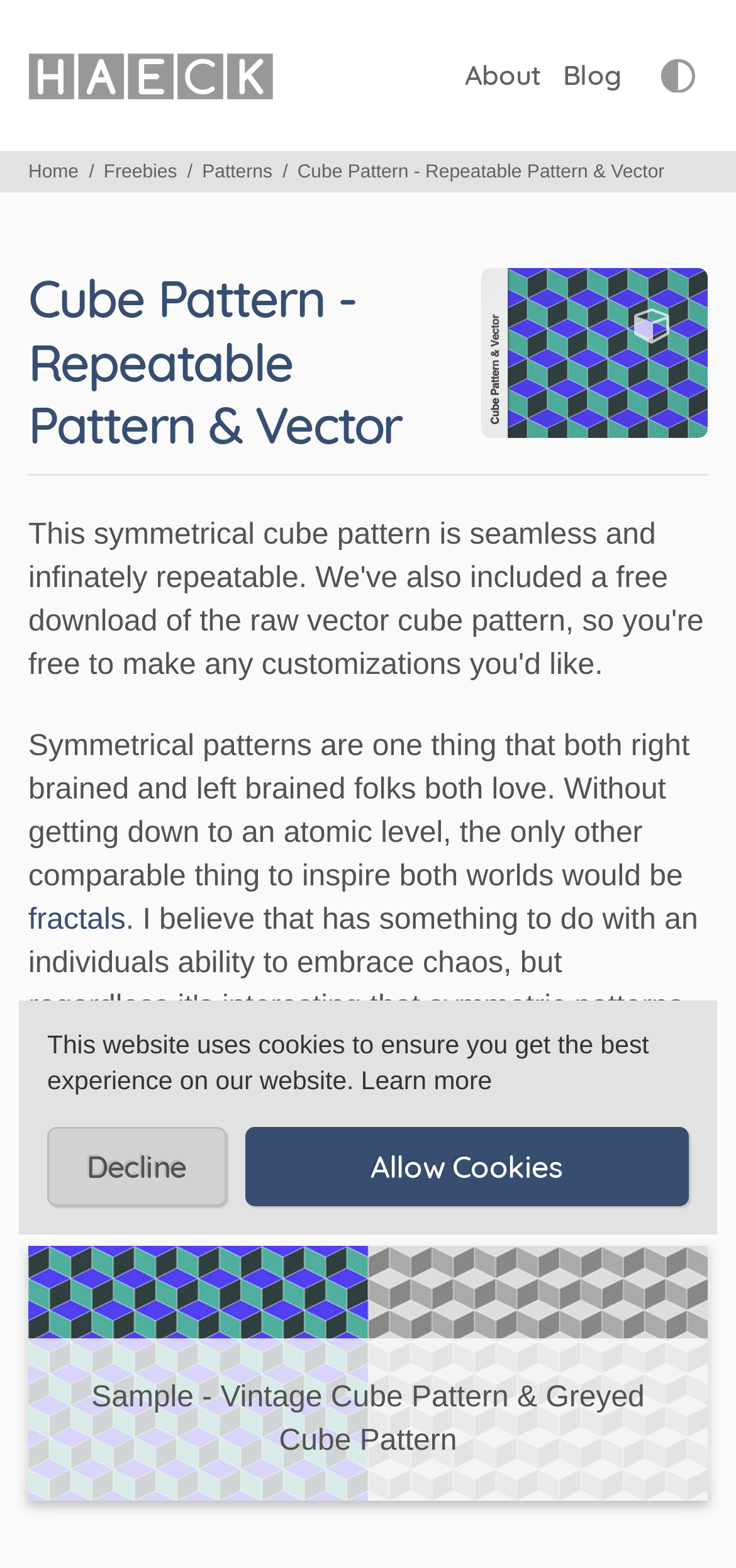What is the topic of the text below the cube pattern image?
Please respond to the question with a detailed and informative answer.

The text below the cube pattern image discusses the appeal of symmetrical patterns to both right-brained and left-brained individuals, and it also mentions fractals as a comparable concept.